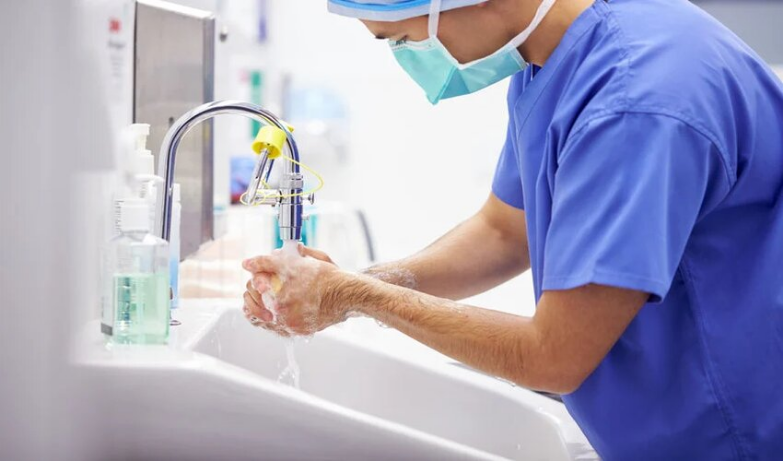Examine the image carefully and respond to the question with a detailed answer: 
What is the purpose of the bottles in the background?

The bottles in the background of the image contain sanitizing solutions, which are used to clean and disinfect surfaces, emphasizing the importance of cleanliness and hygiene in healthcare settings.